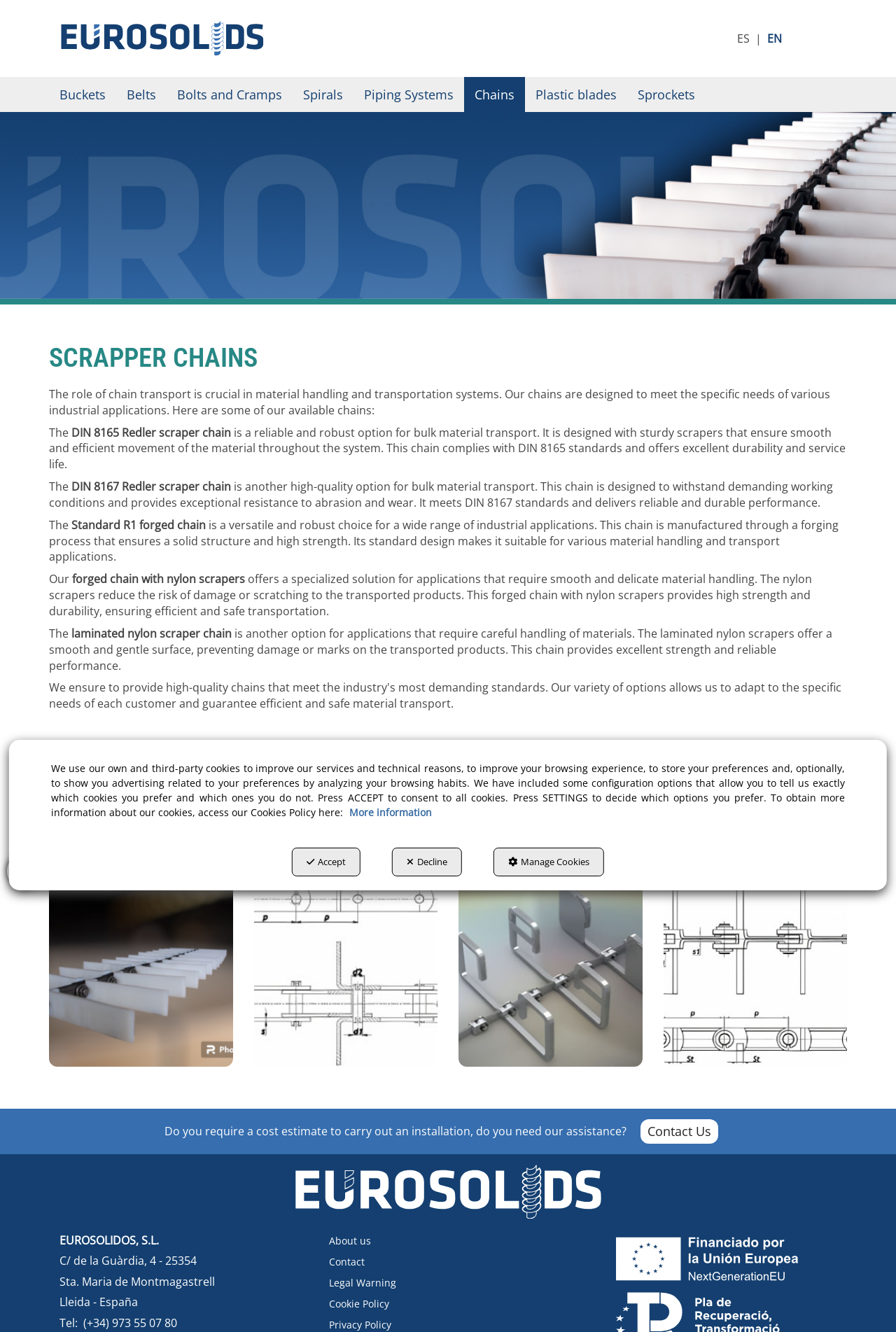What is the address of Eurosolidos?
Your answer should be a single word or phrase derived from the screenshot.

C/ de la Guàrdia, 4 - 25354 Sta. Maria de Montmagastrell Lleida - España